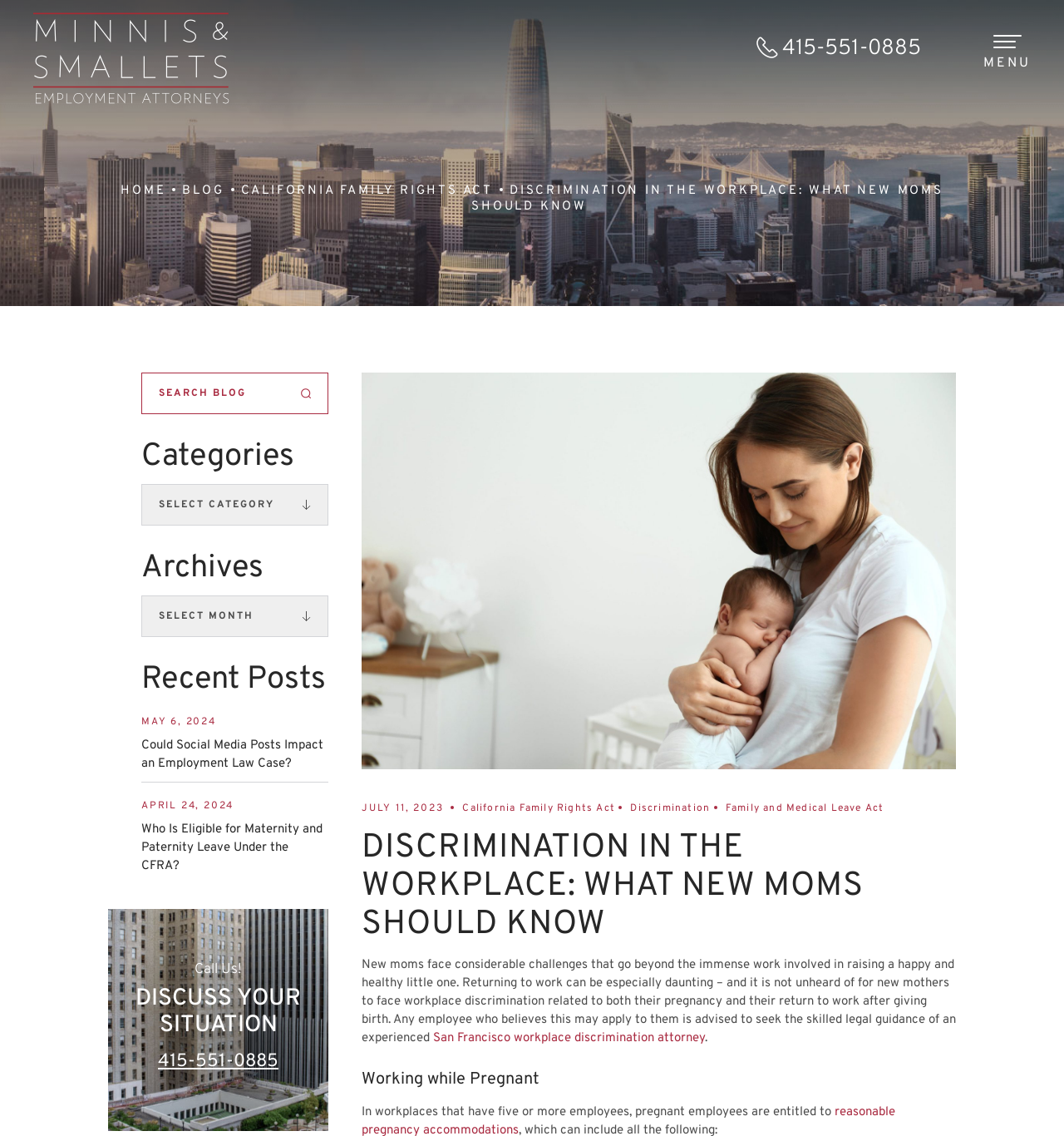Provide an in-depth caption for the contents of the webpage.

This webpage appears to be a law firm's website, specifically focused on discrimination in the workplace against new mothers. At the top, there is a logo and a navigation menu with links to "HOME", "BLOG", and "CALIFORNIA FAMILY RIGHTS ACT". Below the navigation menu, there is a prominent heading "DISCRIMINATION IN THE WORKPLACE: WHAT NEW MOMS SHOULD KNOW" accompanied by an image.

The main content of the webpage is divided into sections. The first section discusses the challenges new mothers face in the workplace and the importance of seeking legal guidance if they believe they are facing discrimination. There is a link to a "San Francisco workplace discrimination attorney" in this section.

The next section is titled "Working while Pregnant" and explains the rights of pregnant employees in workplaces with five or more employees. 

On the left side of the webpage, there is a search bar with a search button, followed by a "Categories" dropdown menu and an "Archives" dropdown menu. Below these, there is a "Recent Posts" section with links to two blog posts, each with a date.

At the bottom of the webpage, there is a call-to-action section with a heading "Call Us!" and a phone number "415-551-0885" to discuss one's situation with the law firm.